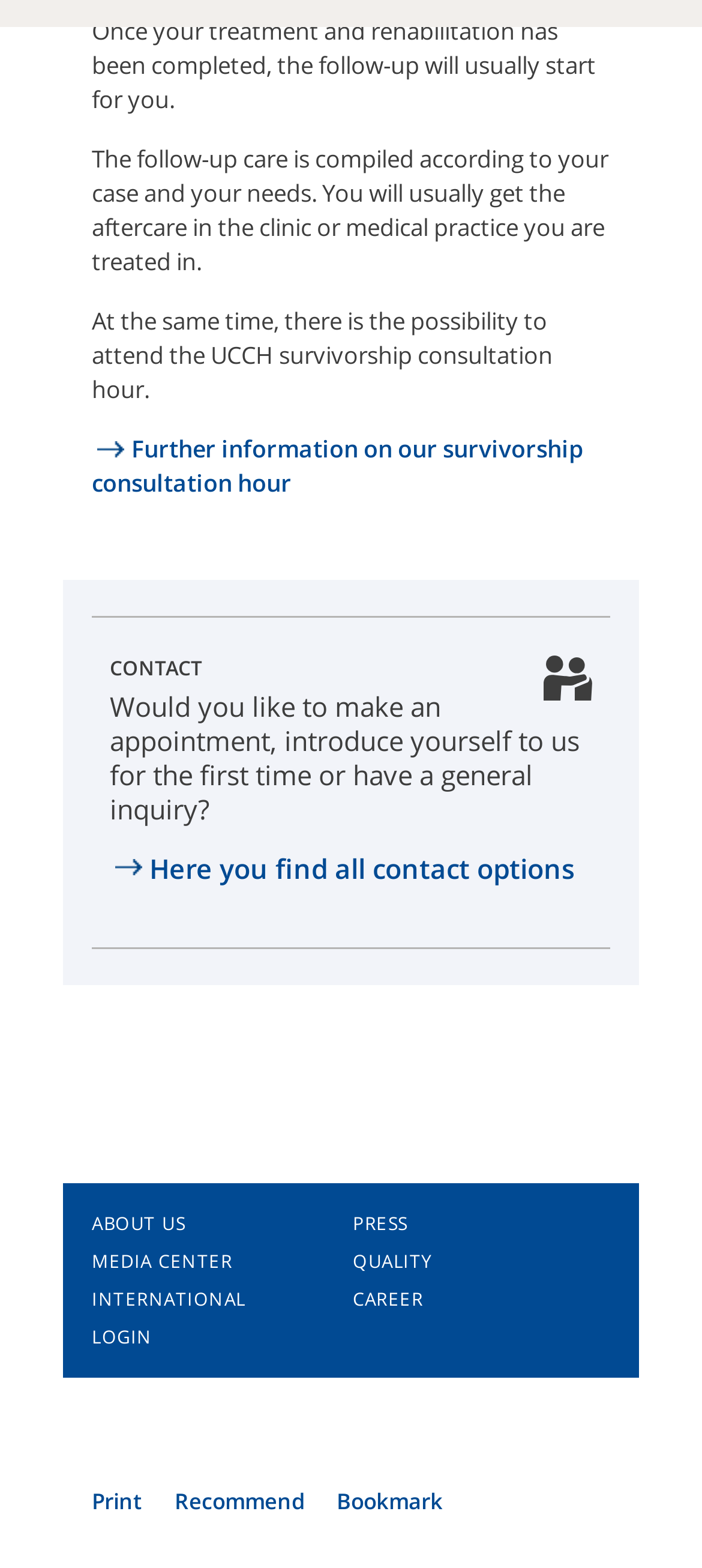Where can patients get aftercare?
Look at the image and provide a short answer using one word or a phrase.

Clinic or medical practice